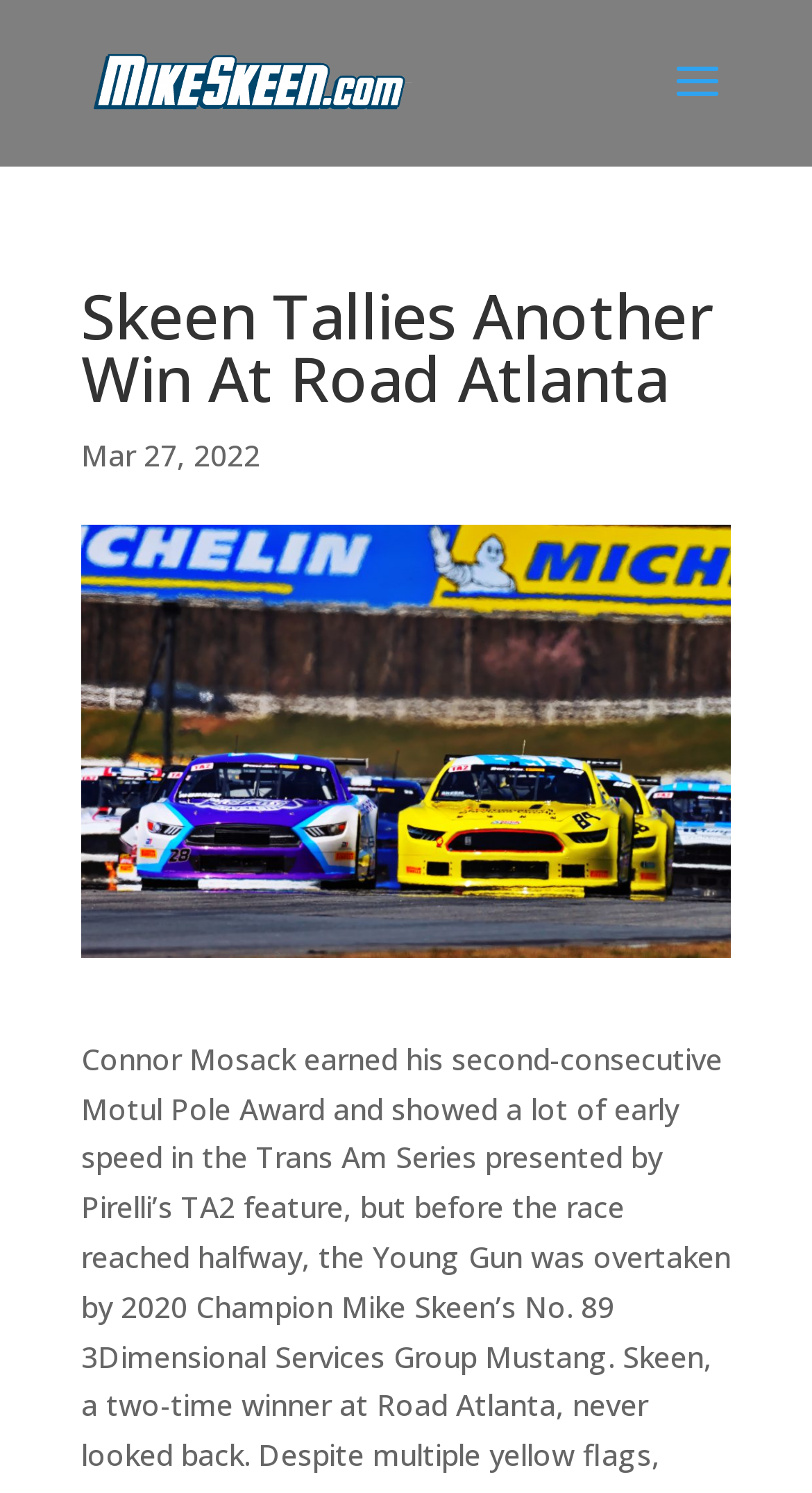Can you find and provide the title of the webpage?

Skeen Tallies Another Win At Road Atlanta